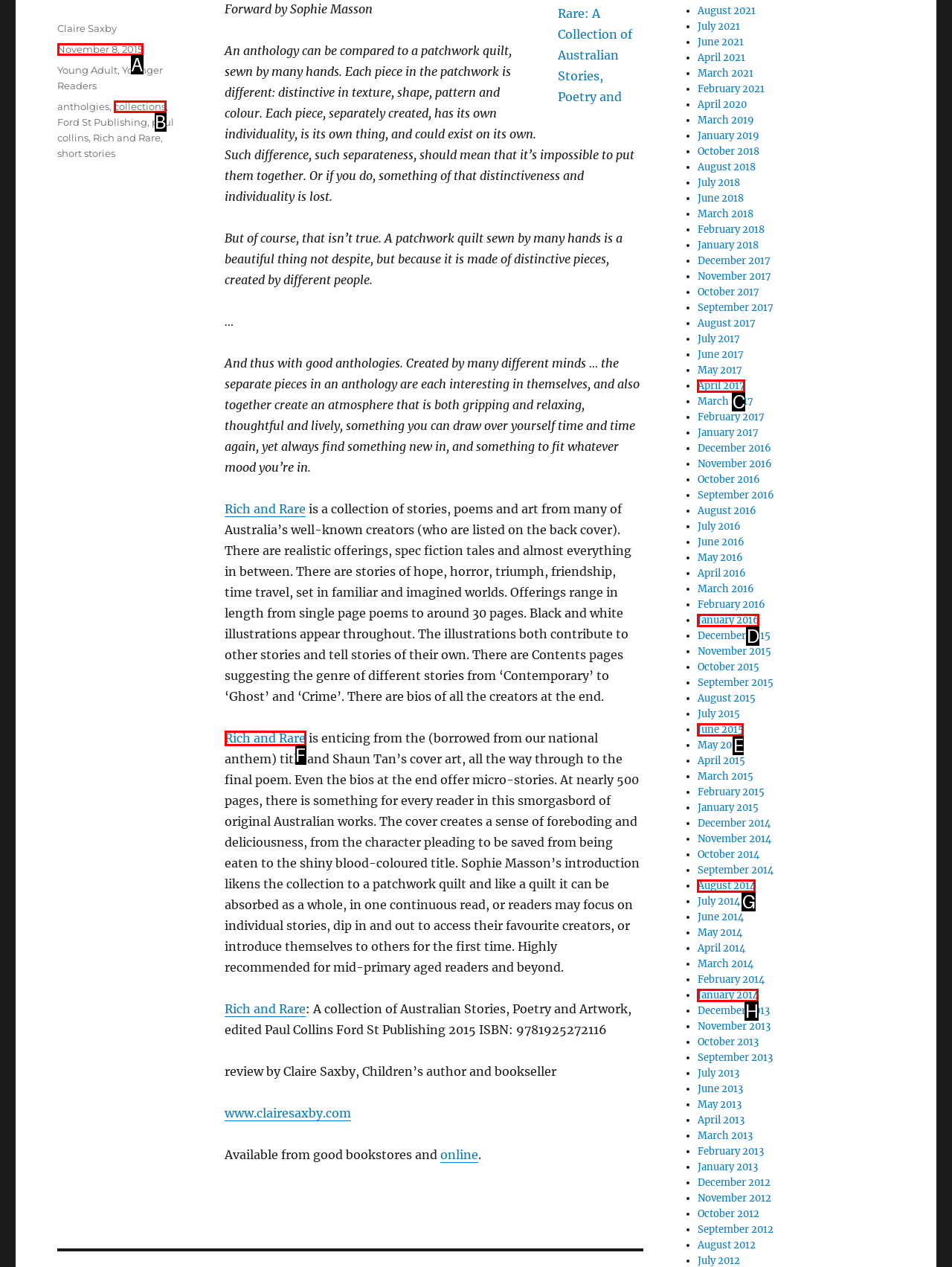Please select the letter of the HTML element that fits the description: November 8, 2015. Answer with the option's letter directly.

A